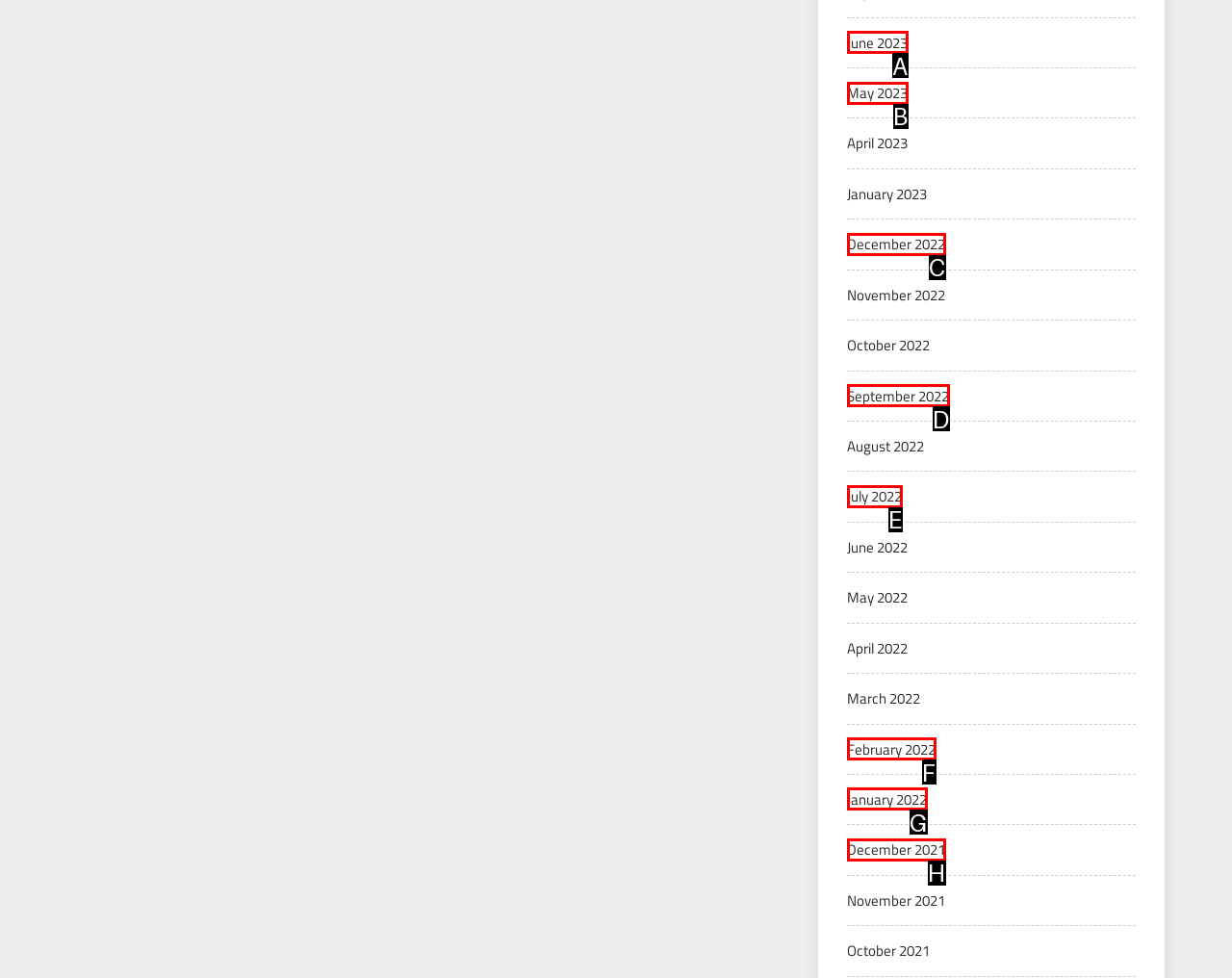Please provide the letter of the UI element that best fits the following description: September 2022
Respond with the letter from the given choices only.

D